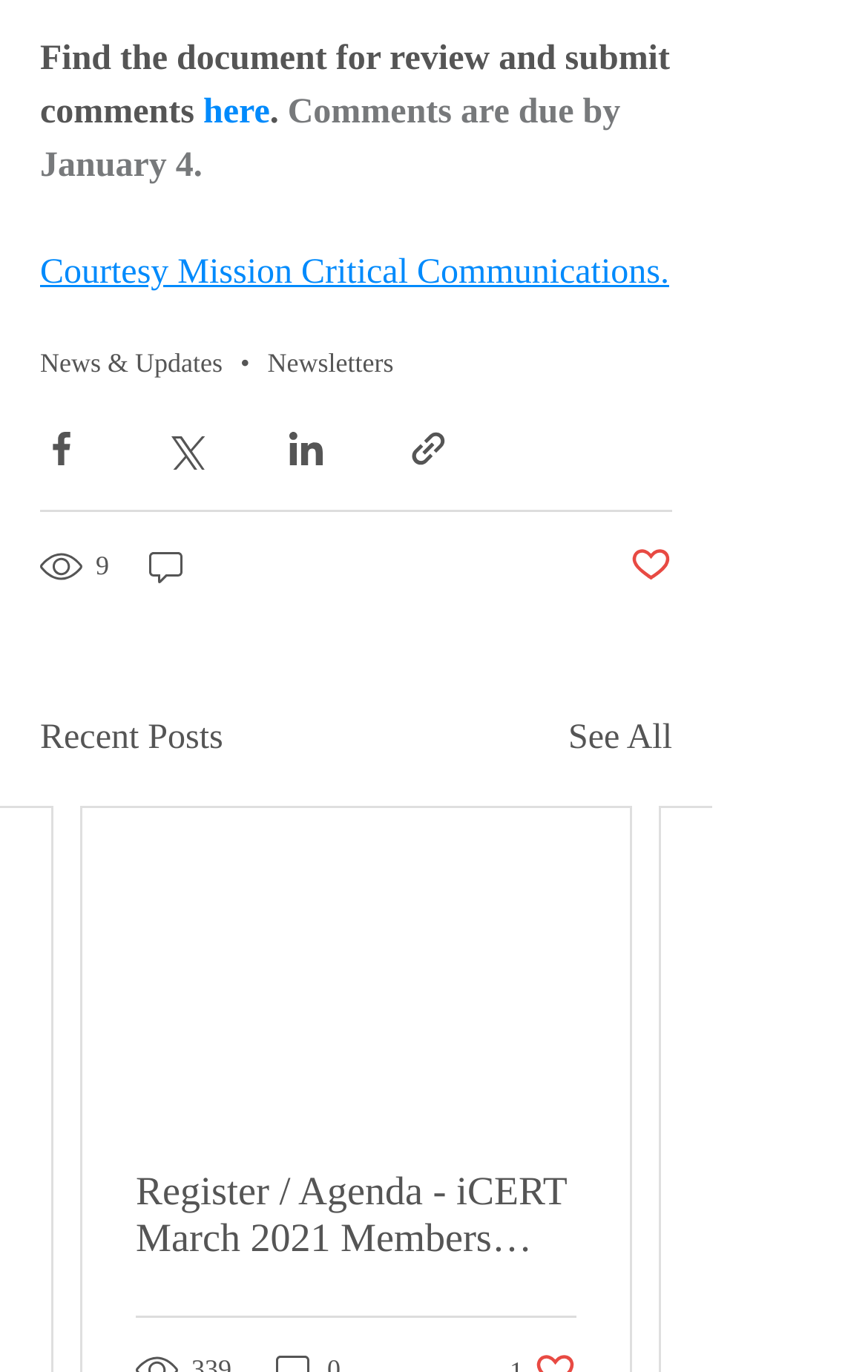Look at the image and give a detailed response to the following question: What is the title of the recent post?

The title of the recent post can be found in the link 'Register / Agenda - iCERT March 2021 Members Meeting (Updated Frequently)' which is located at the bottom of the webpage.